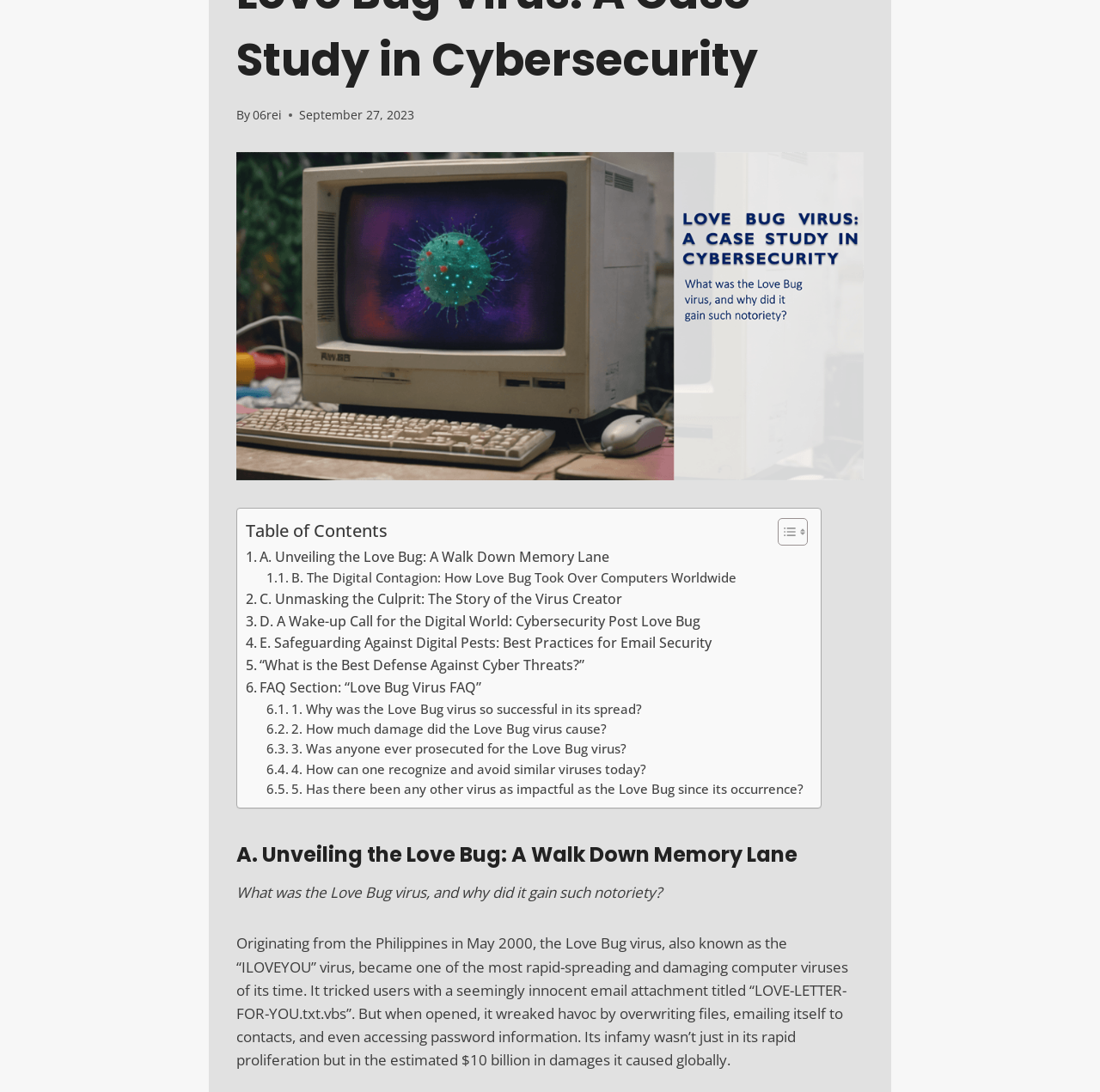Extract the bounding box coordinates for the described element: "Toggle". The coordinates should be represented as four float numbers between 0 and 1: [left, top, right, bottom].

[0.695, 0.473, 0.731, 0.5]